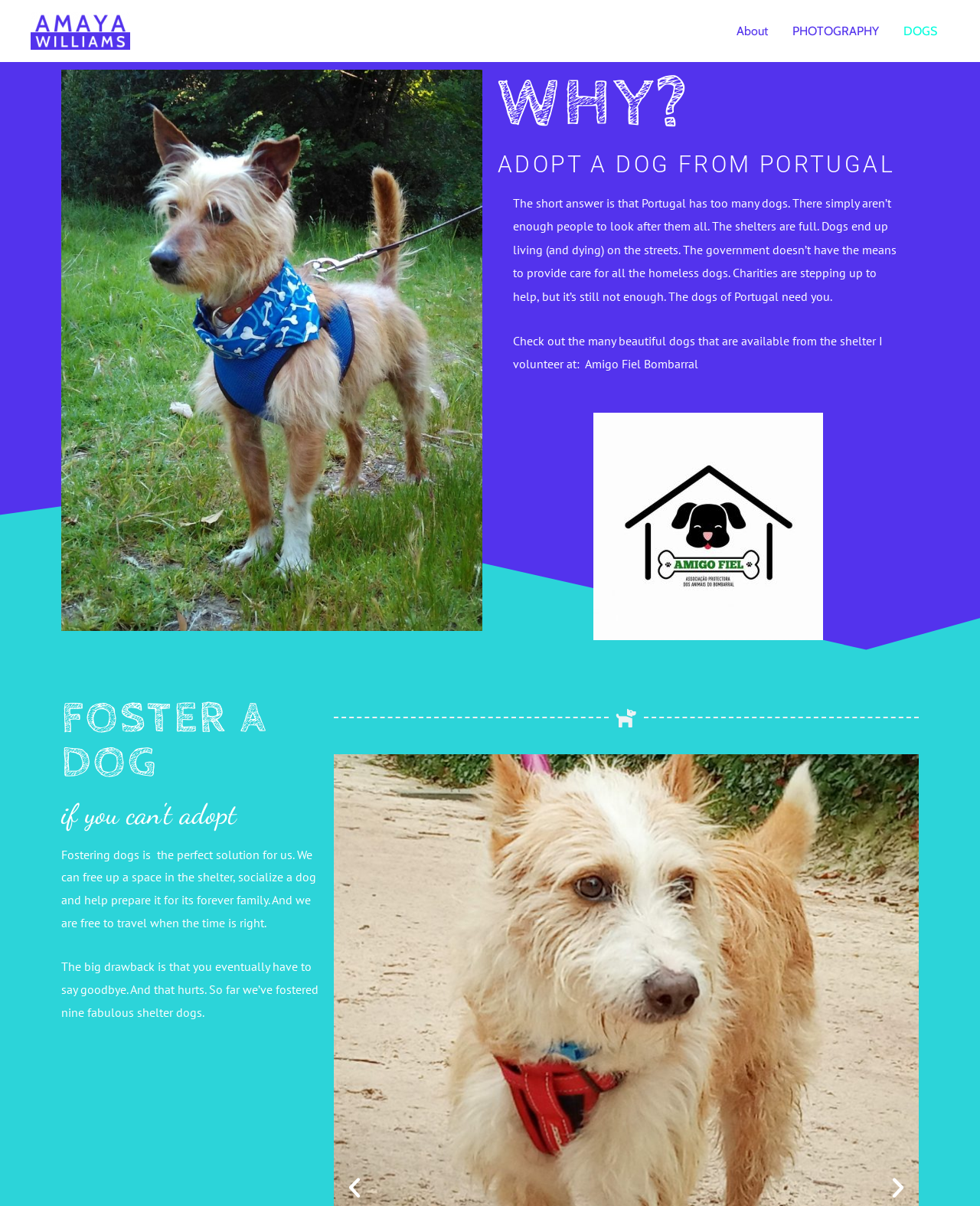Examine the image carefully and respond to the question with a detailed answer: 
What is the name of the shelter the author volunteers at?

The author mentions that they volunteer at a shelter called Amigo Fiel Bombarral, and they encourage readers to check out the many beautiful dogs available for adoption from this shelter.